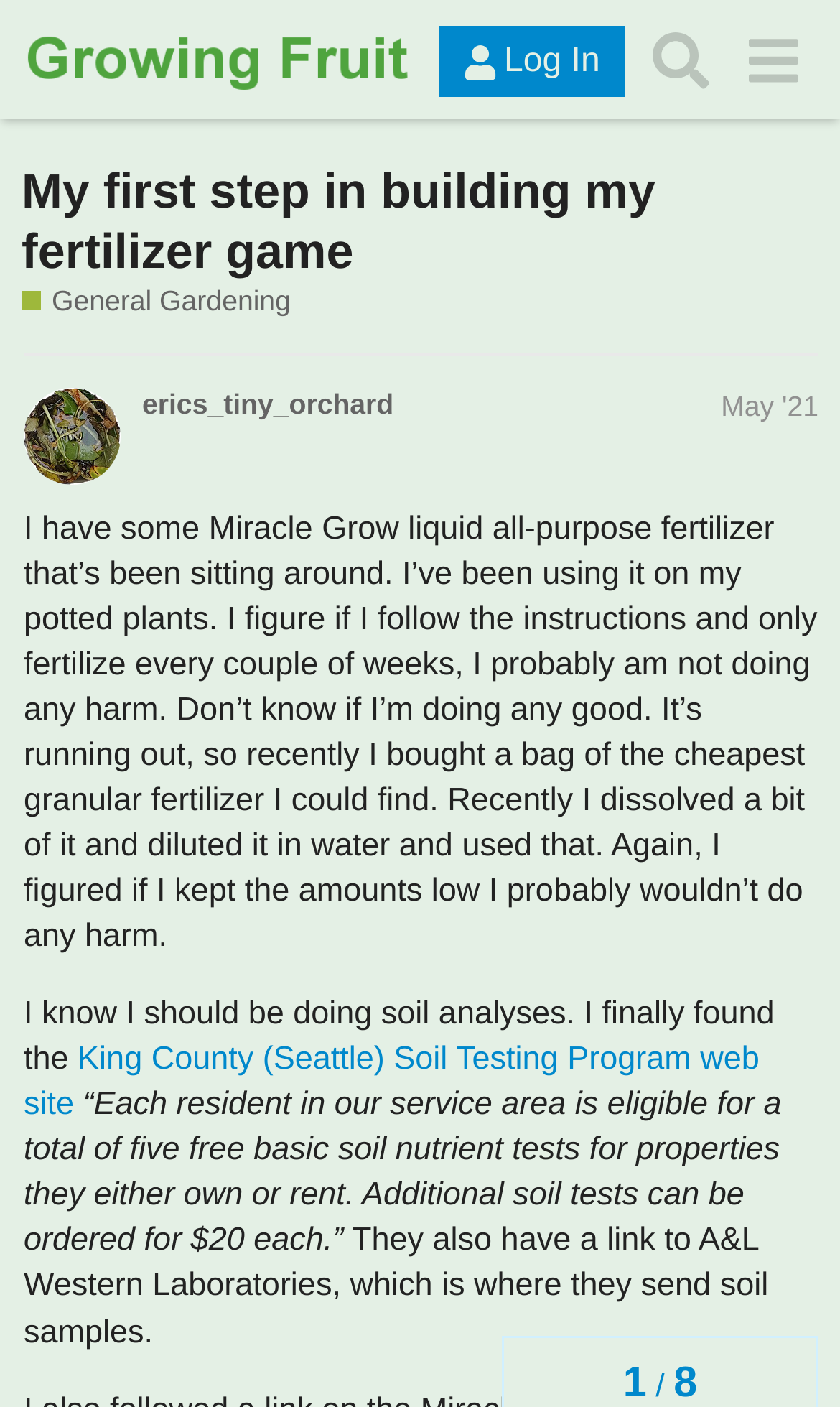Pinpoint the bounding box coordinates of the area that must be clicked to complete this instruction: "Search for something".

[0.755, 0.01, 0.865, 0.074]